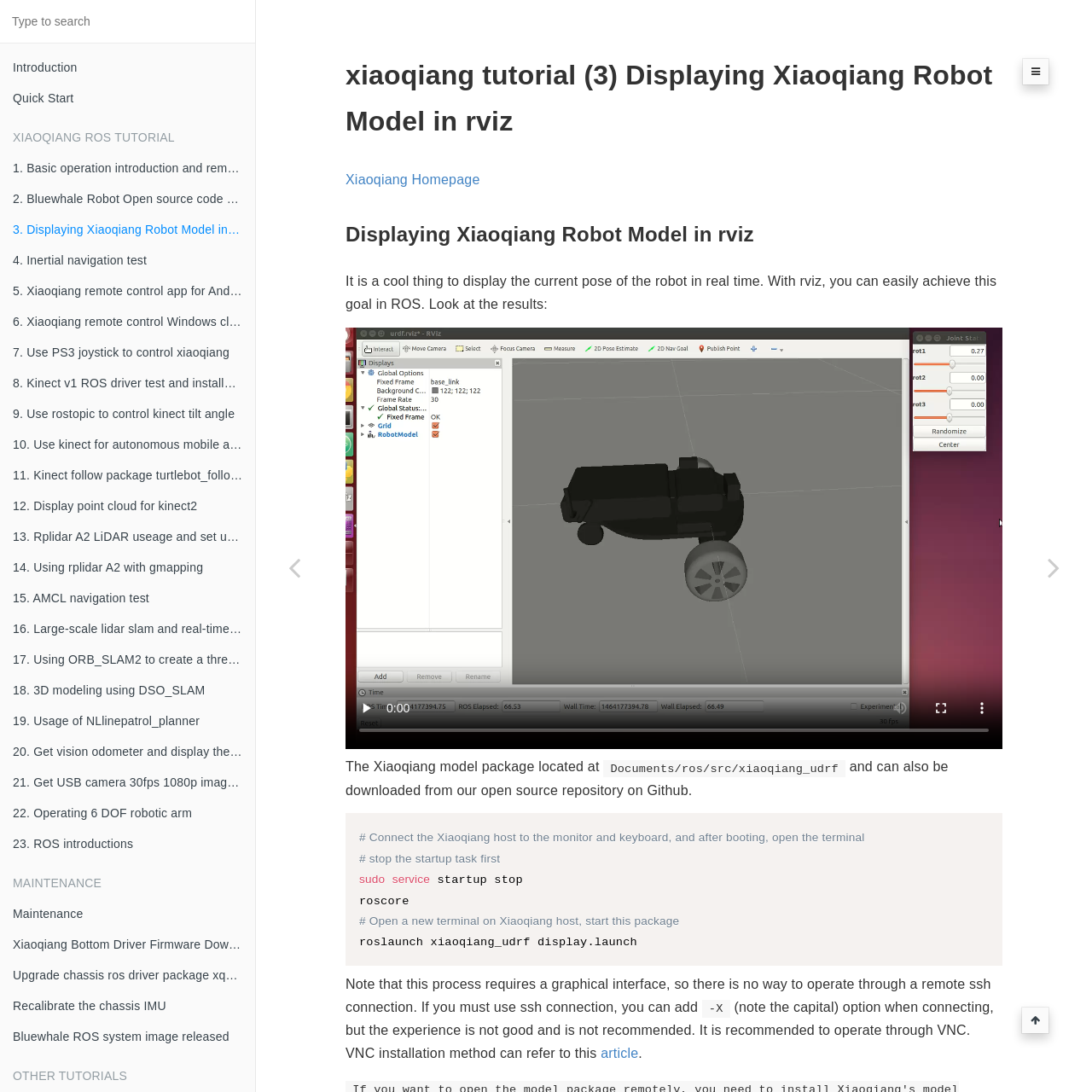What is the command to stop the startup task?
Please ensure your answer is as detailed and informative as possible.

To stop the startup task, you need to open a terminal and type the command 'sudo service startup stop', followed by 'roscore'. This is necessary before launching the display package.